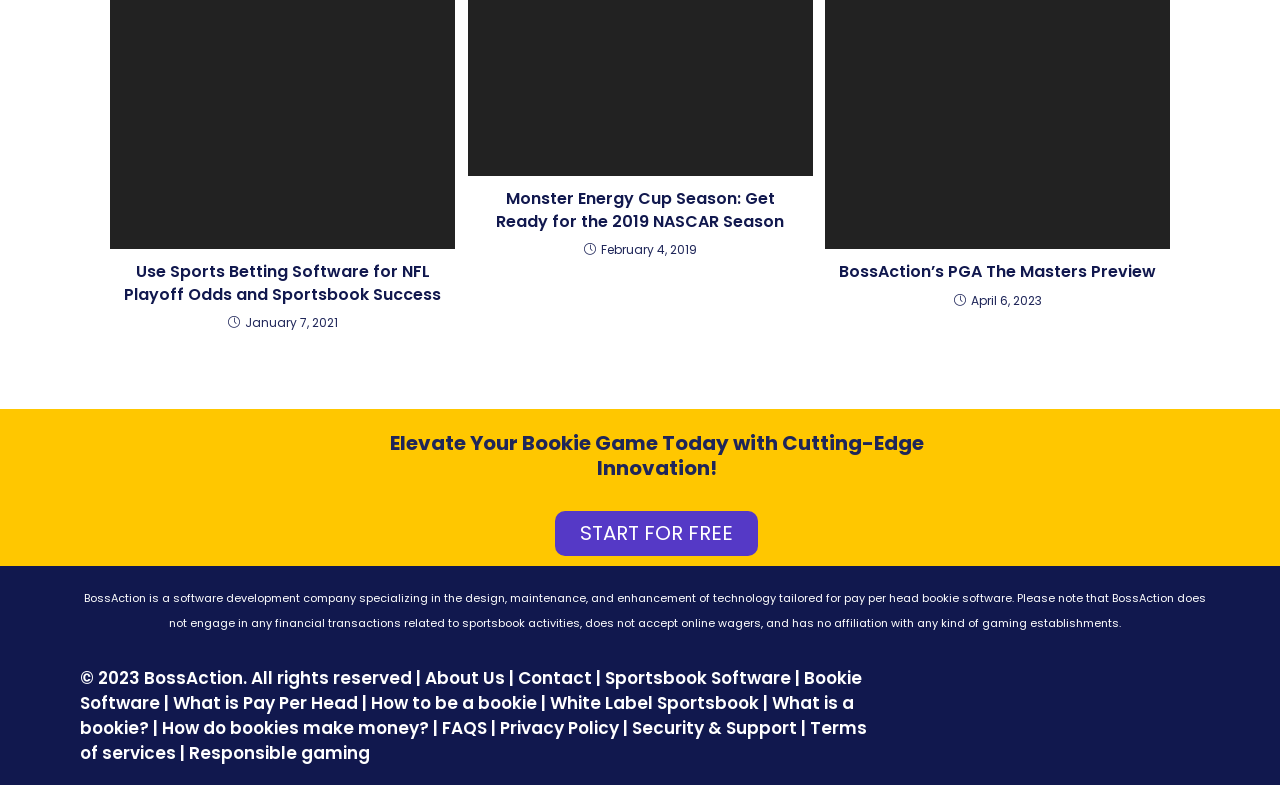What is the purpose of BossAction's software?
Please elaborate on the answer to the question with detailed information.

The webpage indicates that BossAction's software is designed for pay per head bookie, which suggests that the software is intended to support bookmaking activities.